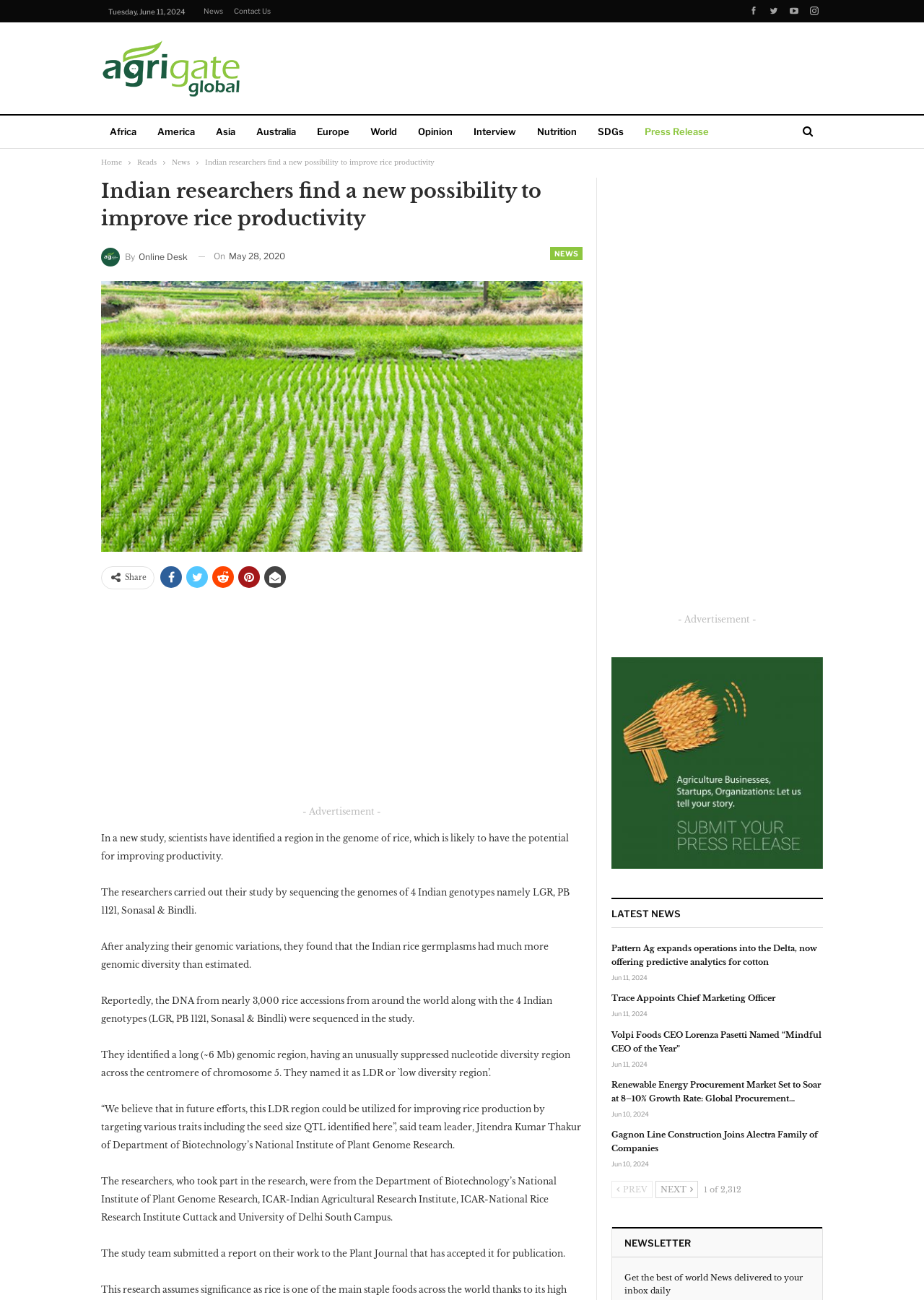Find the bounding box coordinates for the HTML element described in this sentence: "SDGs". Provide the coordinates as four float numbers between 0 and 1, in the format [left, top, right, bottom].

[0.638, 0.089, 0.684, 0.115]